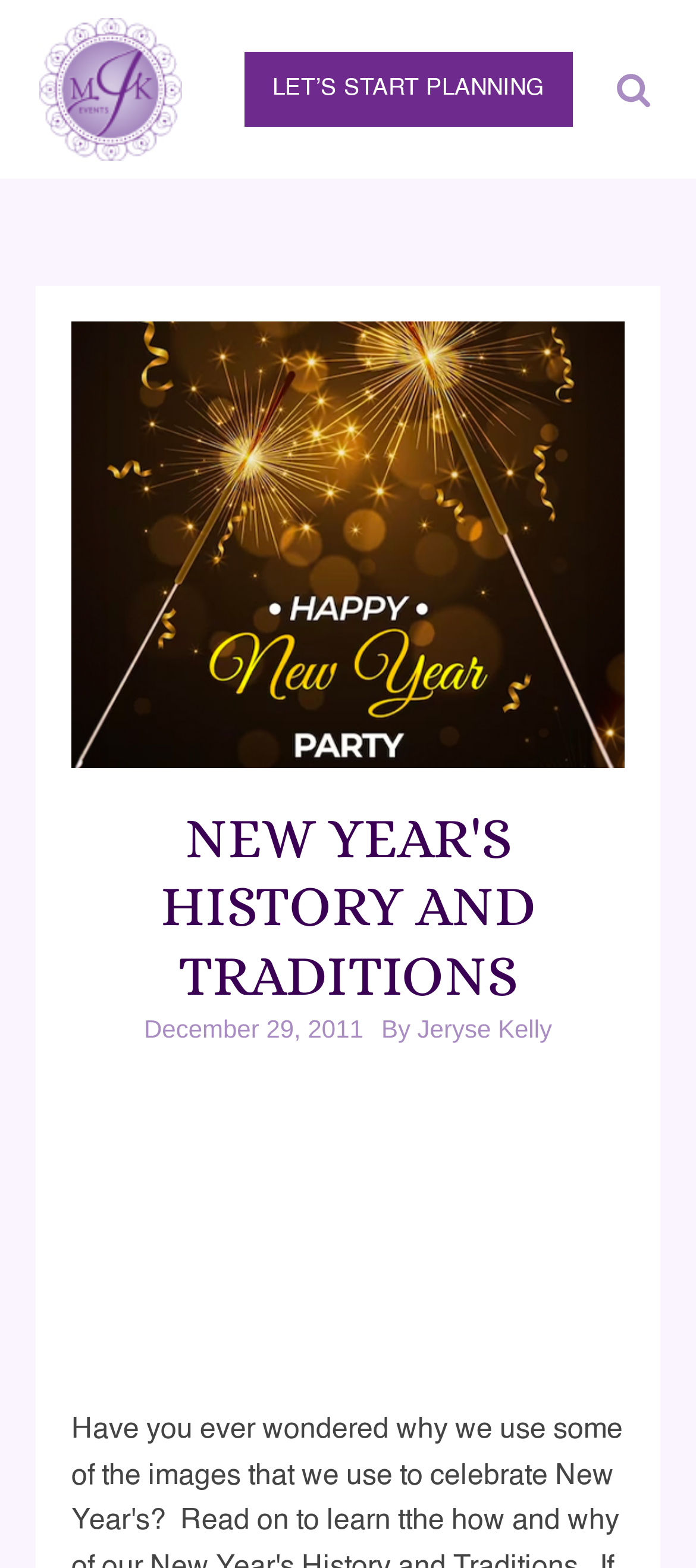Given the element description Let’s Start Planning, specify the bounding box coordinates of the corresponding UI element in the format (top-left x, top-left y, bottom-right x, bottom-right y). All values must be between 0 and 1.

[0.35, 0.033, 0.822, 0.081]